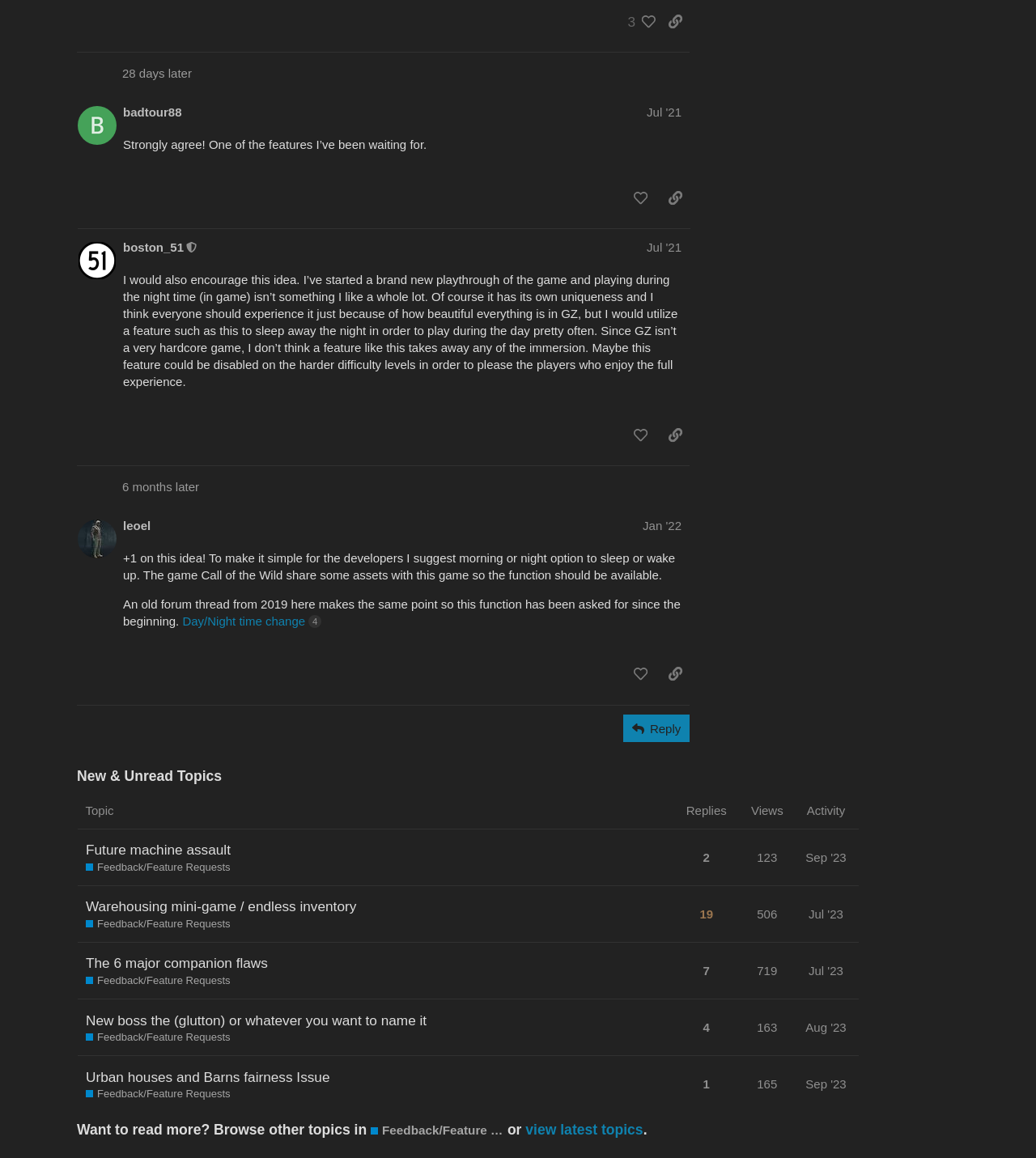Using the information from the screenshot, answer the following question thoroughly:
What is the username of the user who posted 'Strongly agree! One of the features I’ve been waiting for.'?

I found the username by looking at the post that contains the text 'Strongly agree! One of the features I’ve been waiting for.' and finding the corresponding username, which is 'badtour88'.